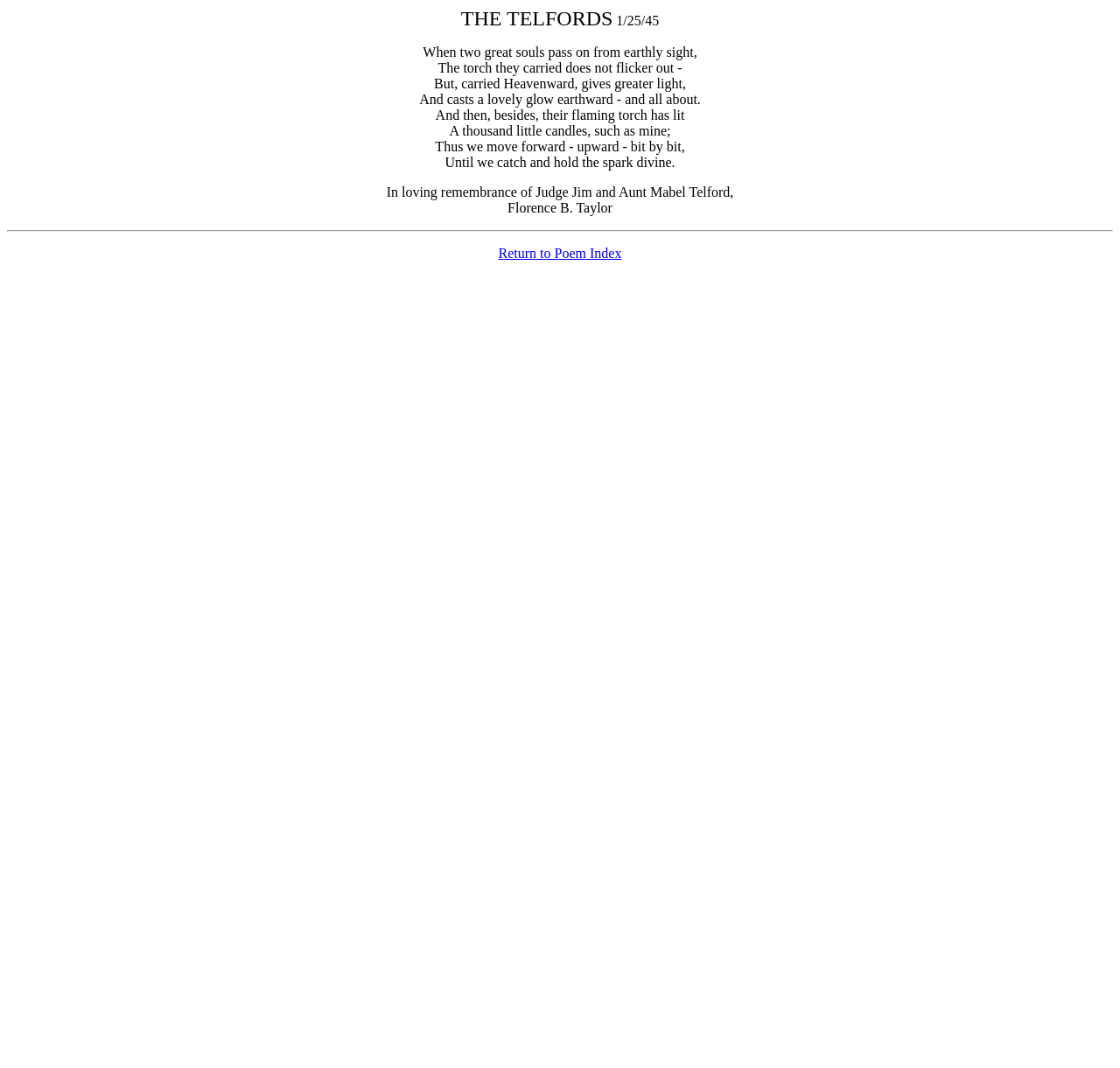How many stanzas are in the poem?
Answer the question with a thorough and detailed explanation.

The poem appears to be a single stanza, as all the lines are connected and there is no clear separation between stanzas.